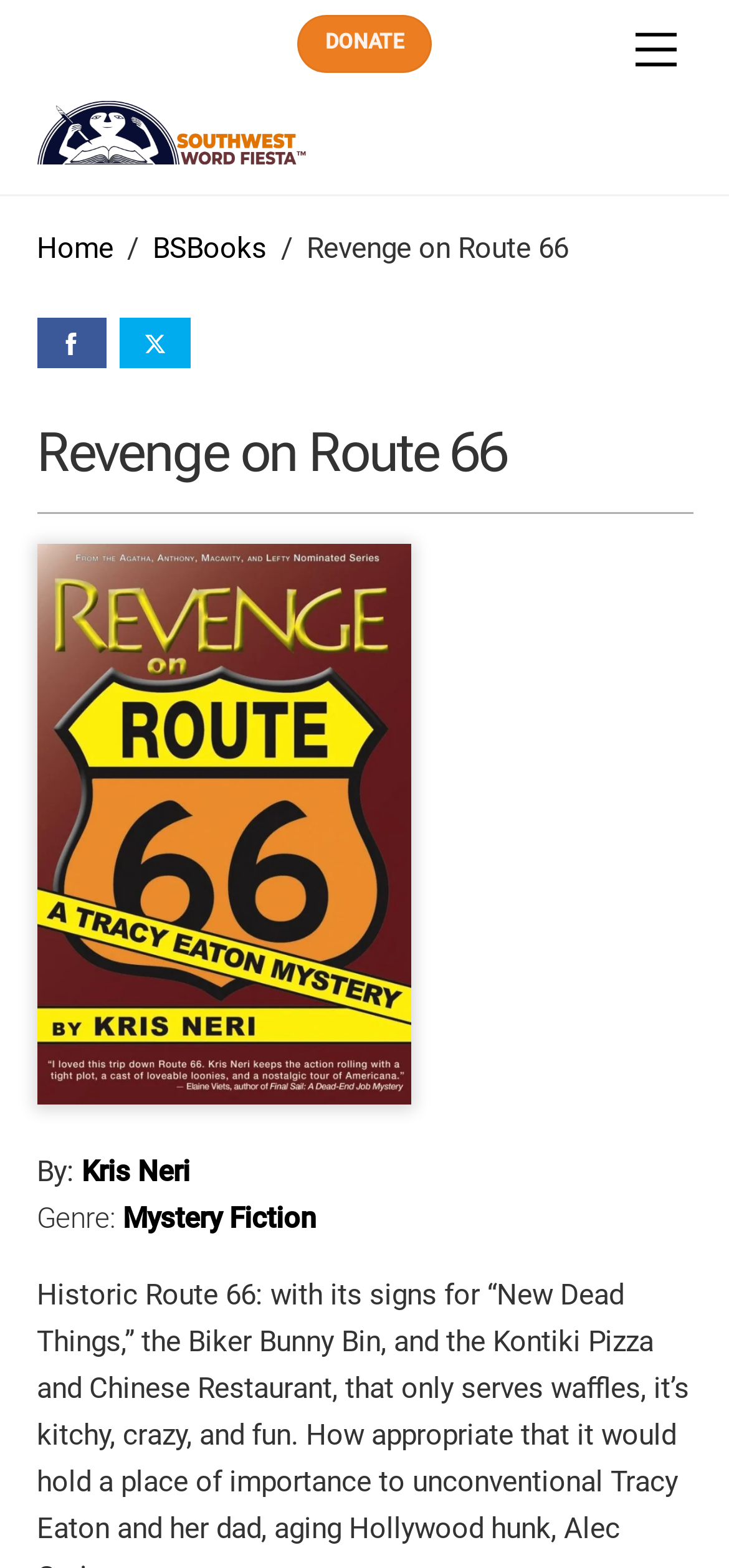Predict the bounding box coordinates of the area that should be clicked to accomplish the following instruction: "Read about Revenge on Route 66". The bounding box coordinates should consist of four float numbers between 0 and 1, i.e., [left, top, right, bottom].

[0.05, 0.352, 0.563, 0.372]